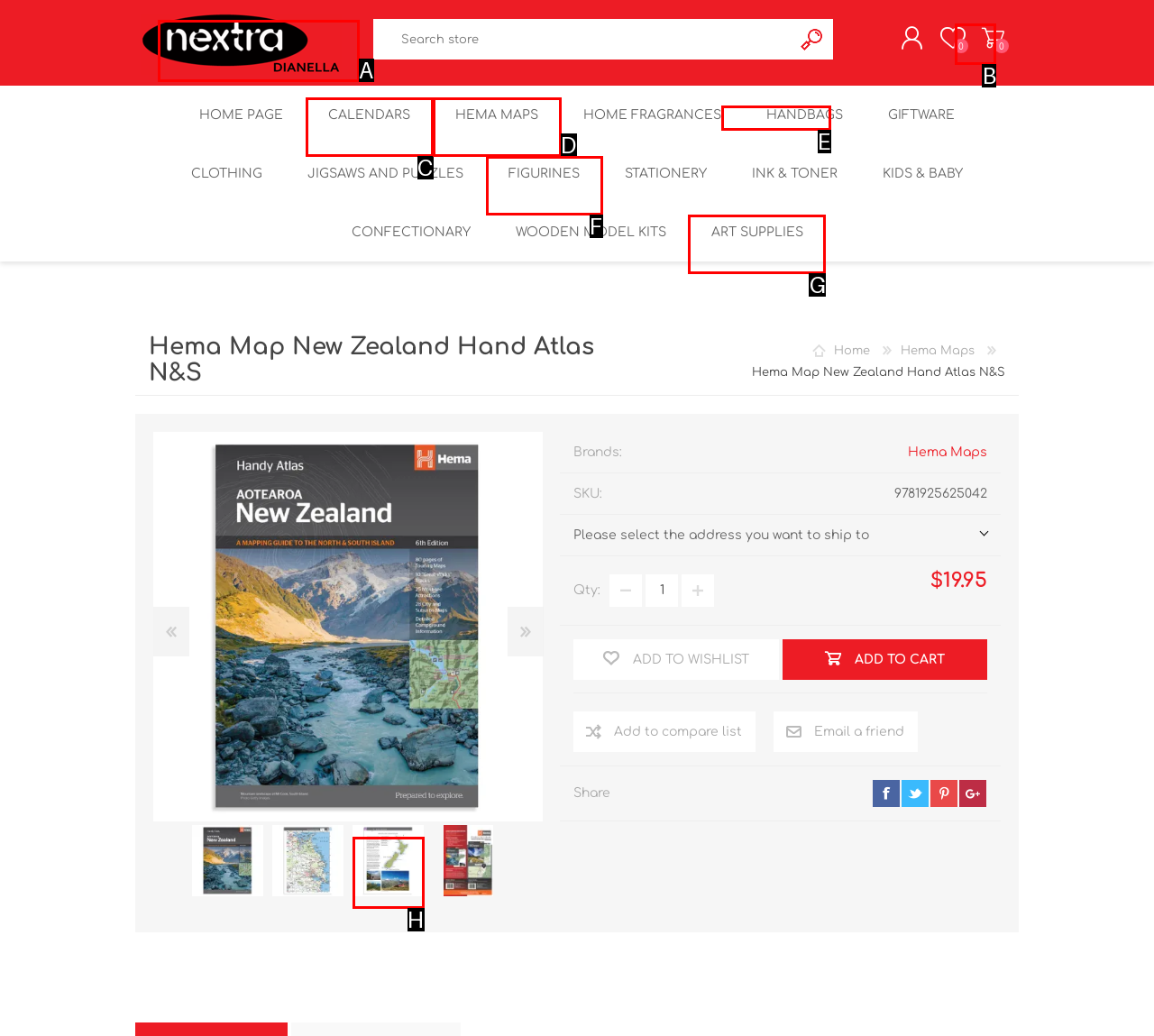Determine which option you need to click to execute the following task: View shopping cart. Provide your answer as a single letter.

B